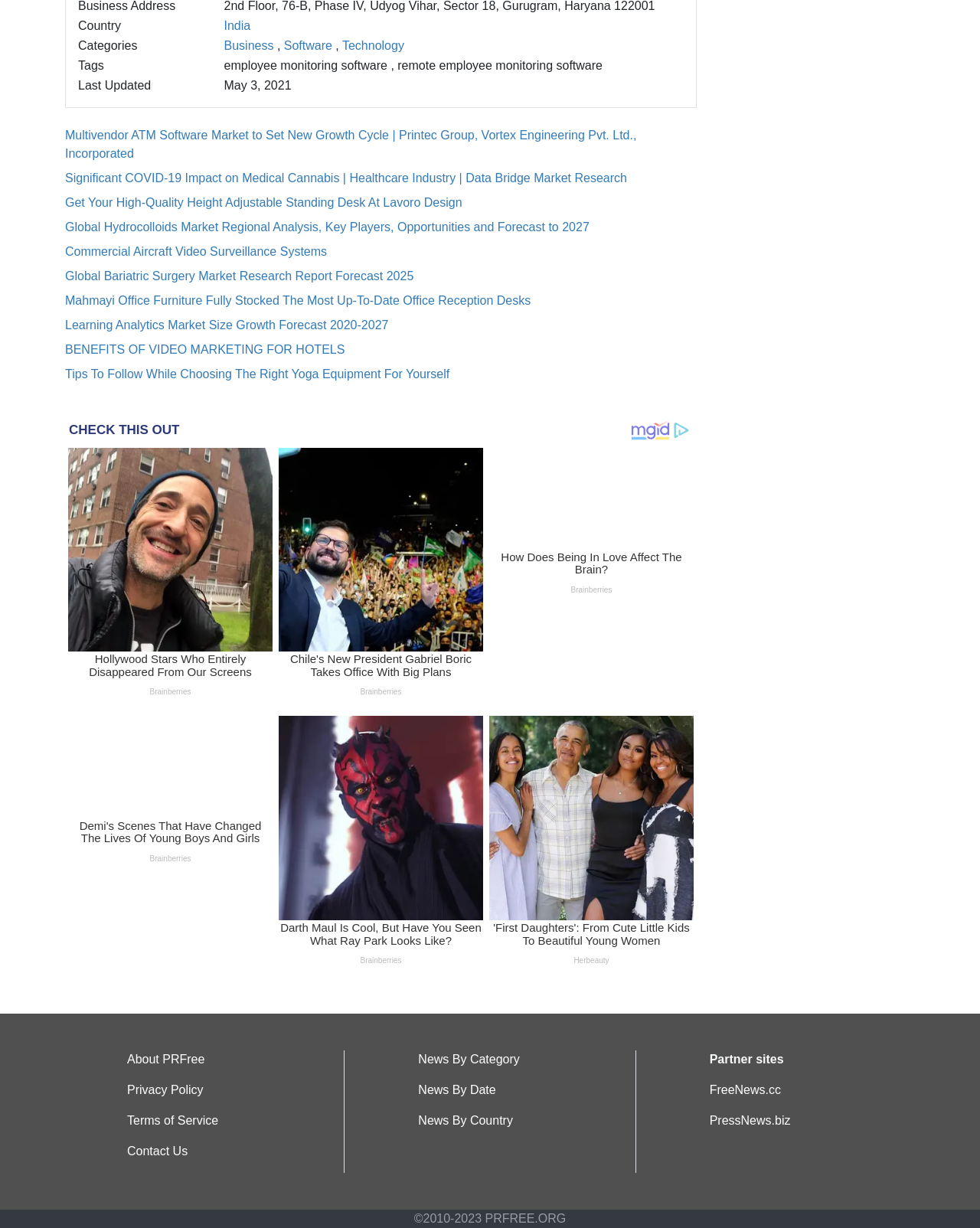Determine the bounding box coordinates of the clickable region to carry out the instruction: "Click on the 'India' link".

[0.229, 0.015, 0.256, 0.026]